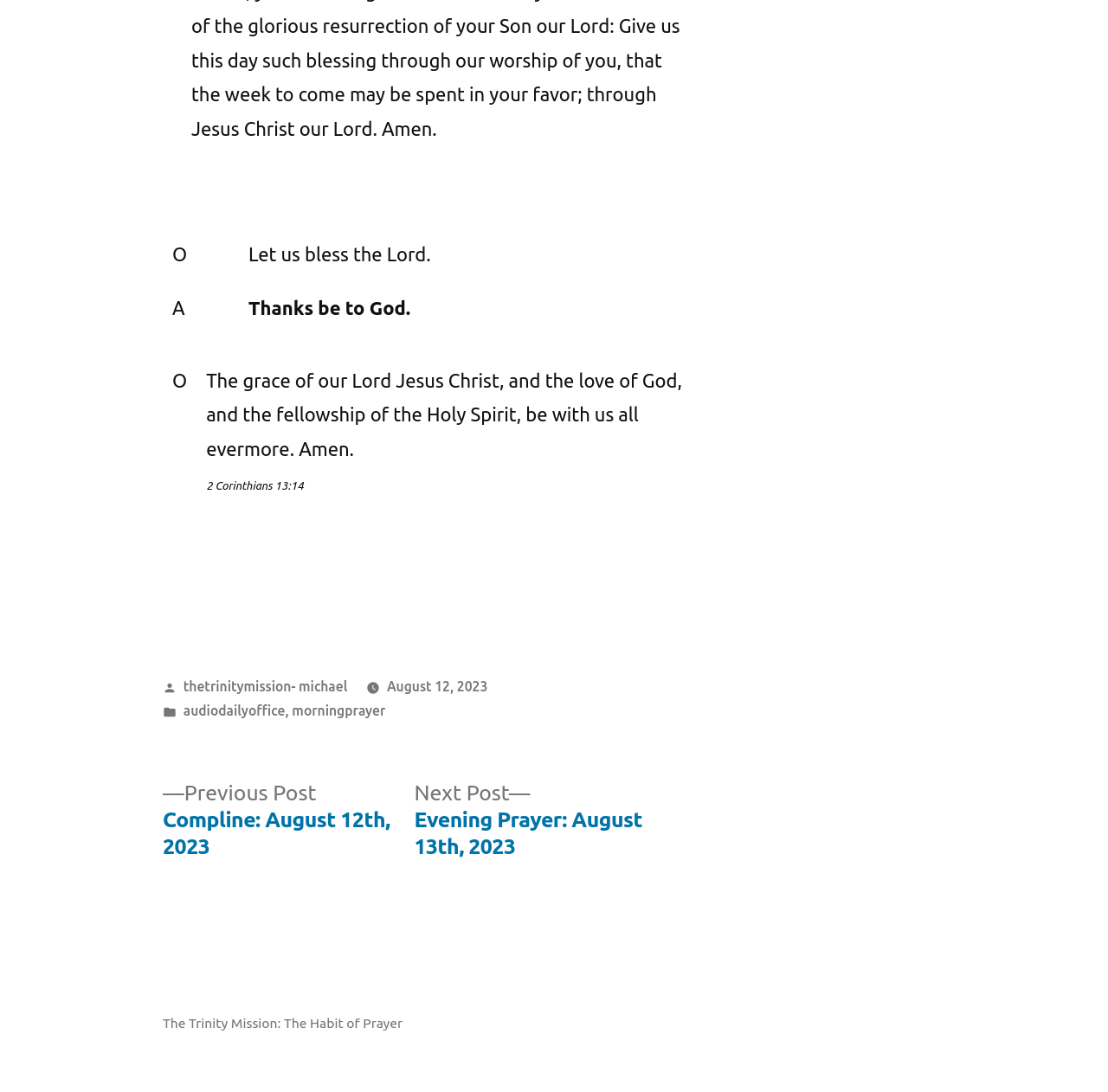Using the description "audiodailyoffice", predict the bounding box of the relevant HTML element.

[0.165, 0.643, 0.257, 0.658]